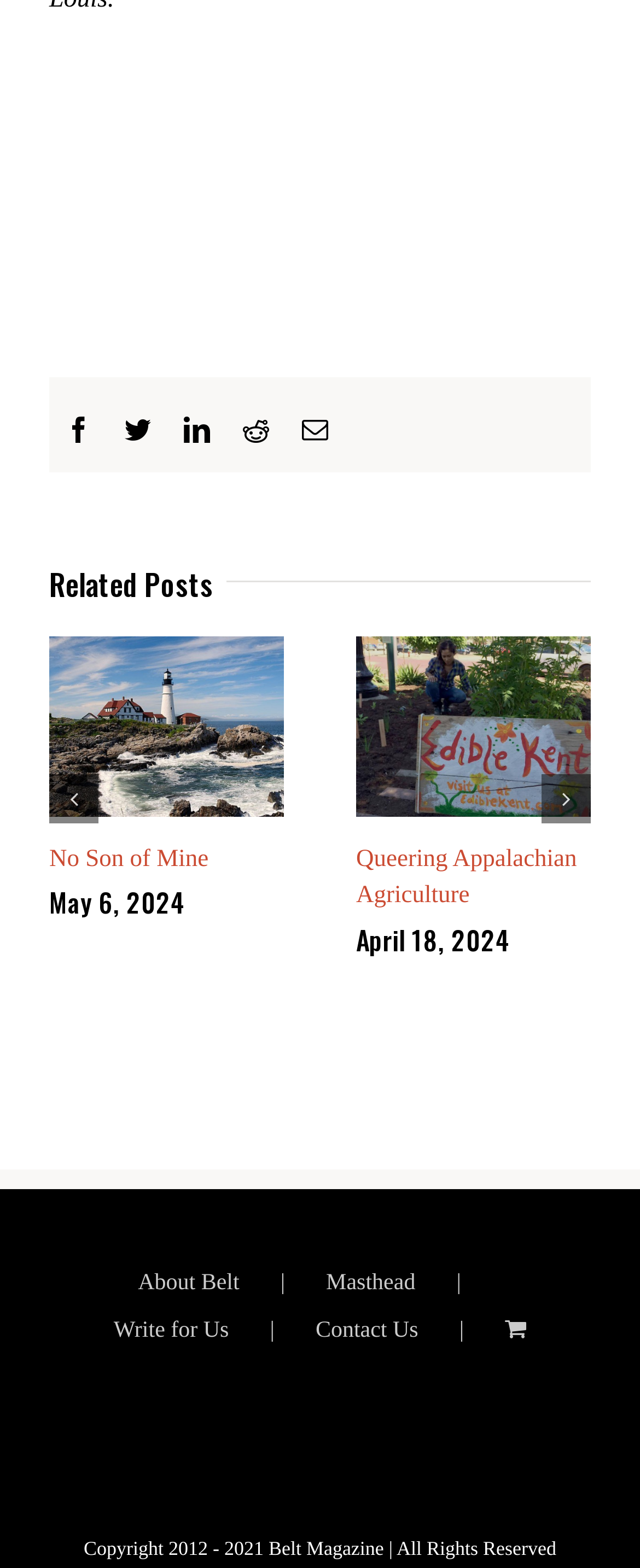Based on the description "No Son of Mine", find the bounding box of the specified UI element.

[0.077, 0.54, 0.326, 0.556]